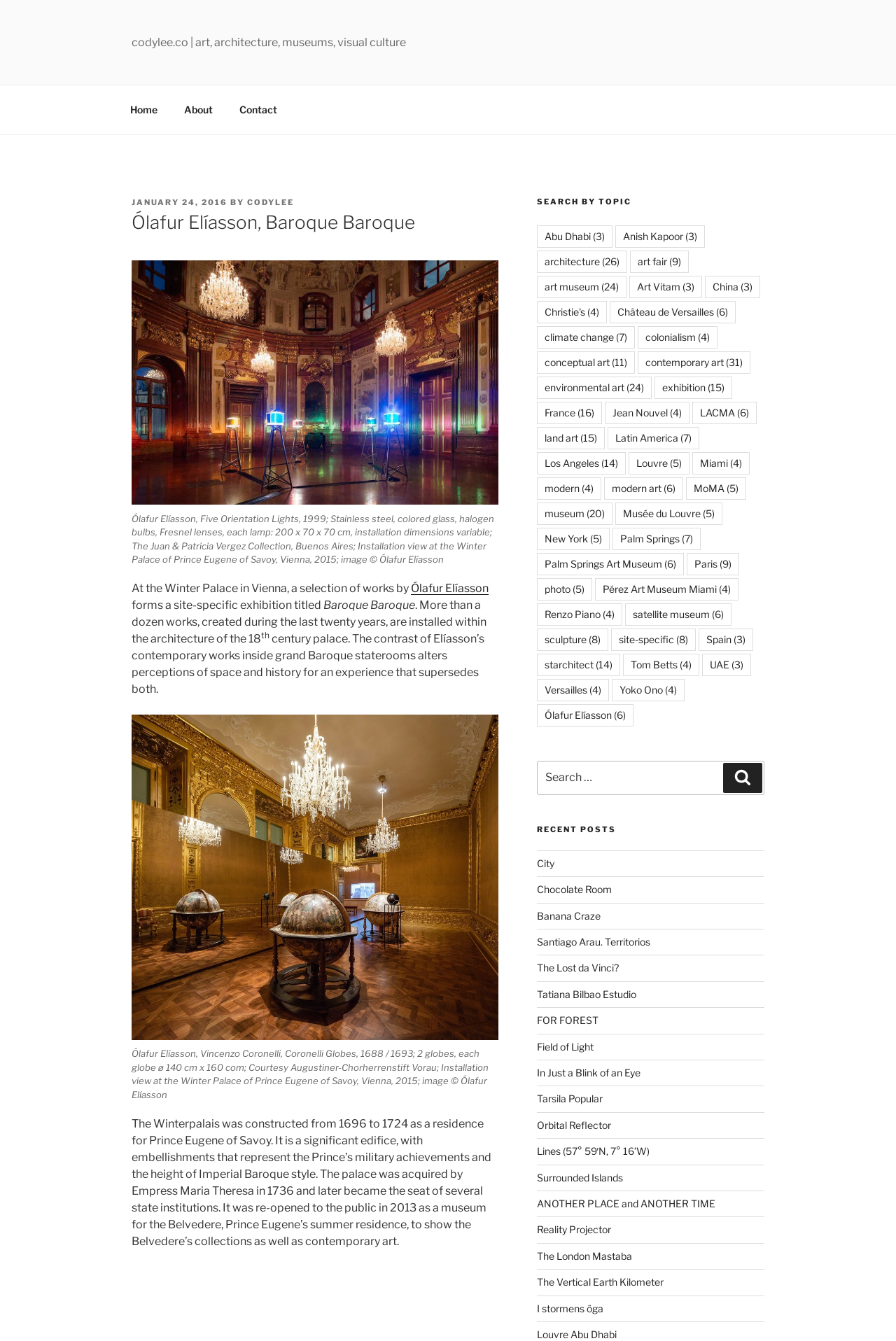Determine the bounding box coordinates for the area that needs to be clicked to fulfill this task: "Search by topic 'Abu Dhabi'". The coordinates must be given as four float numbers between 0 and 1, i.e., [left, top, right, bottom].

[0.599, 0.168, 0.683, 0.185]